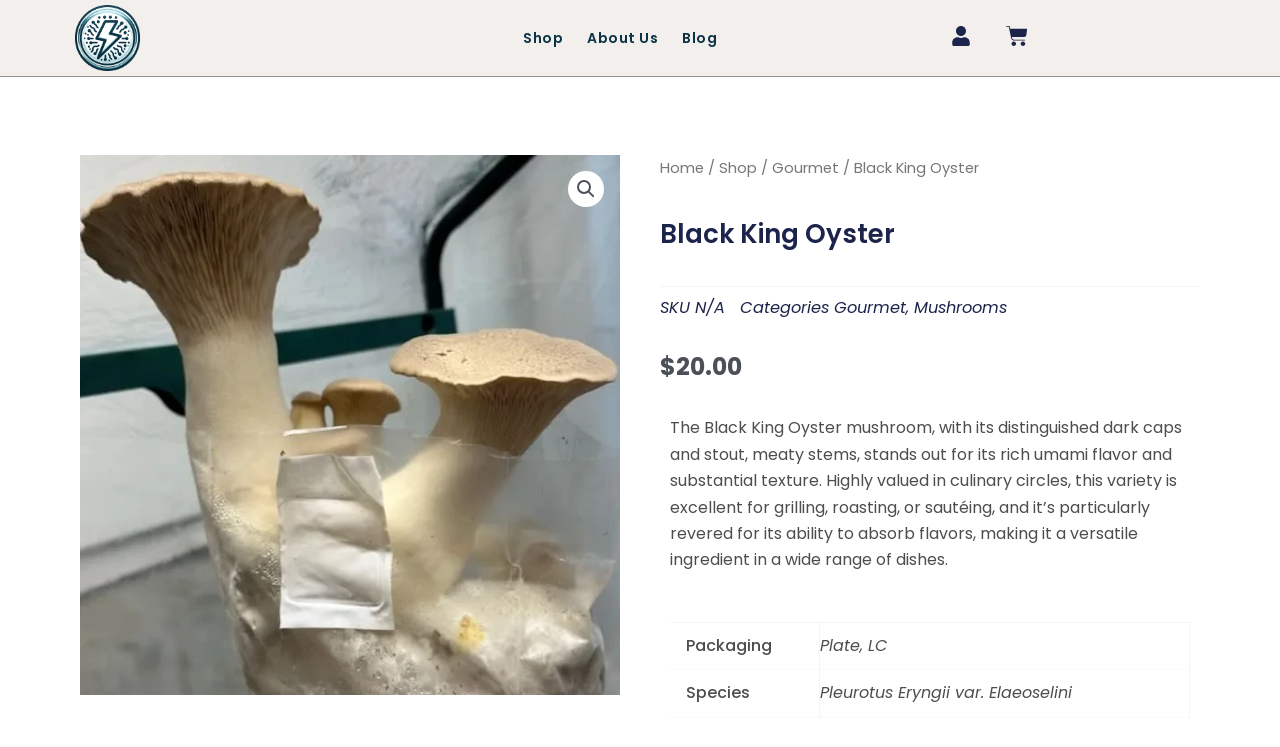Please indicate the bounding box coordinates of the element's region to be clicked to achieve the instruction: "Go to the shop". Provide the coordinates as four float numbers between 0 and 1, i.e., [left, top, right, bottom].

[0.409, 0.038, 0.44, 0.064]